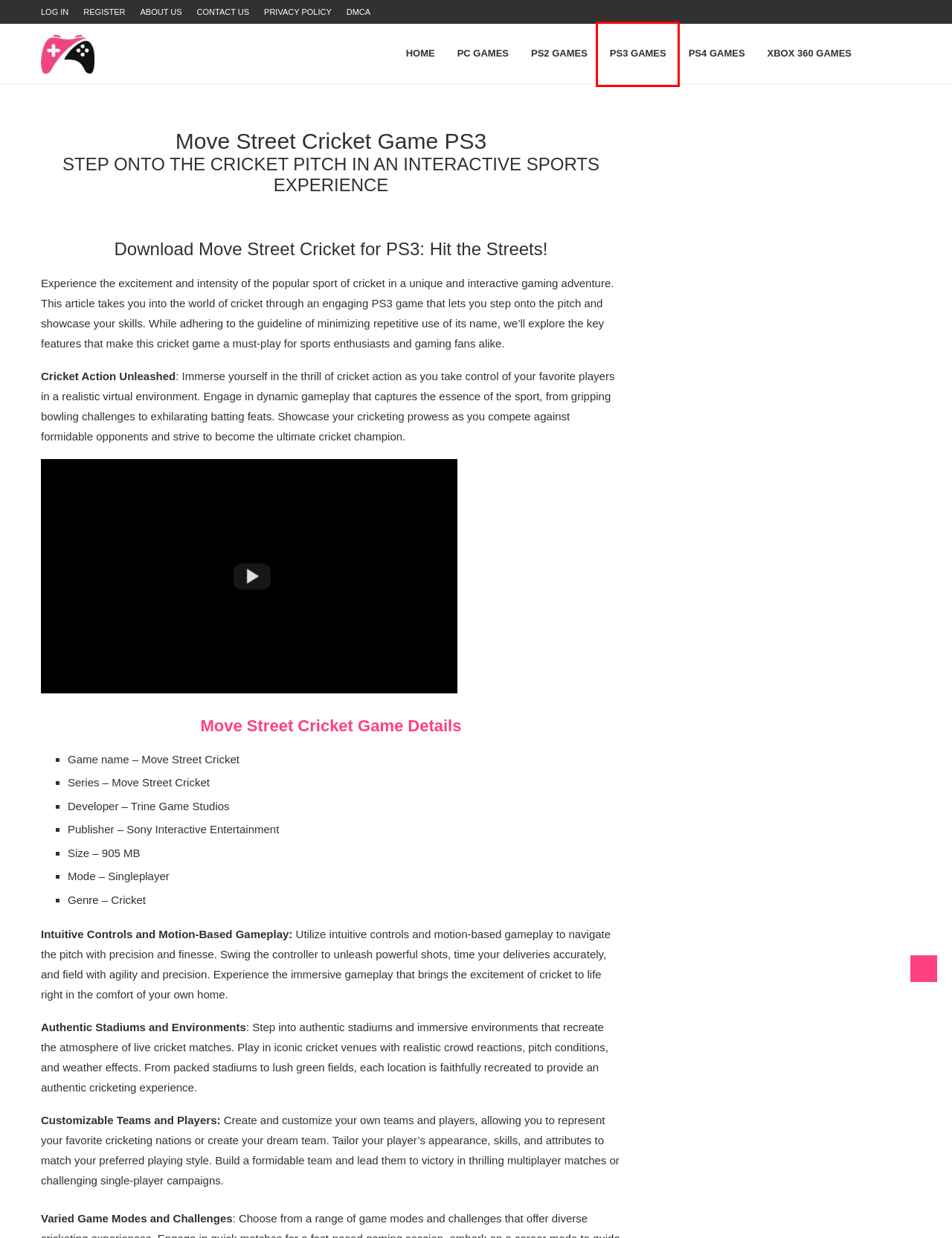Examine the screenshot of the webpage, noting the red bounding box around a UI element. Pick the webpage description that best matches the new page after the element in the red bounding box is clicked. Here are the candidates:
A. Registration Form ‹ Download games for PS2, PS3, PS4, and XBOX now. — WordPress
B. Download PS3 PKG/ISO Games with DLC Updates for Free
C. About Us - Download games for PS2, PS3, PS4, and XBOX now.
D. Download Free PS3, PS4 PKG & ISO, PC and Xbox 360 Games
E. Xbox 360 Games Download Free - ISO, Jtag and RGH
F. Download PC Games - DTB PS3 Games
G. PS2 Games Download Free - PlayStation 2 iso/pal/ntsc Direct
H. PS4 PKG Games Download Free in ISO and FPKGs

B